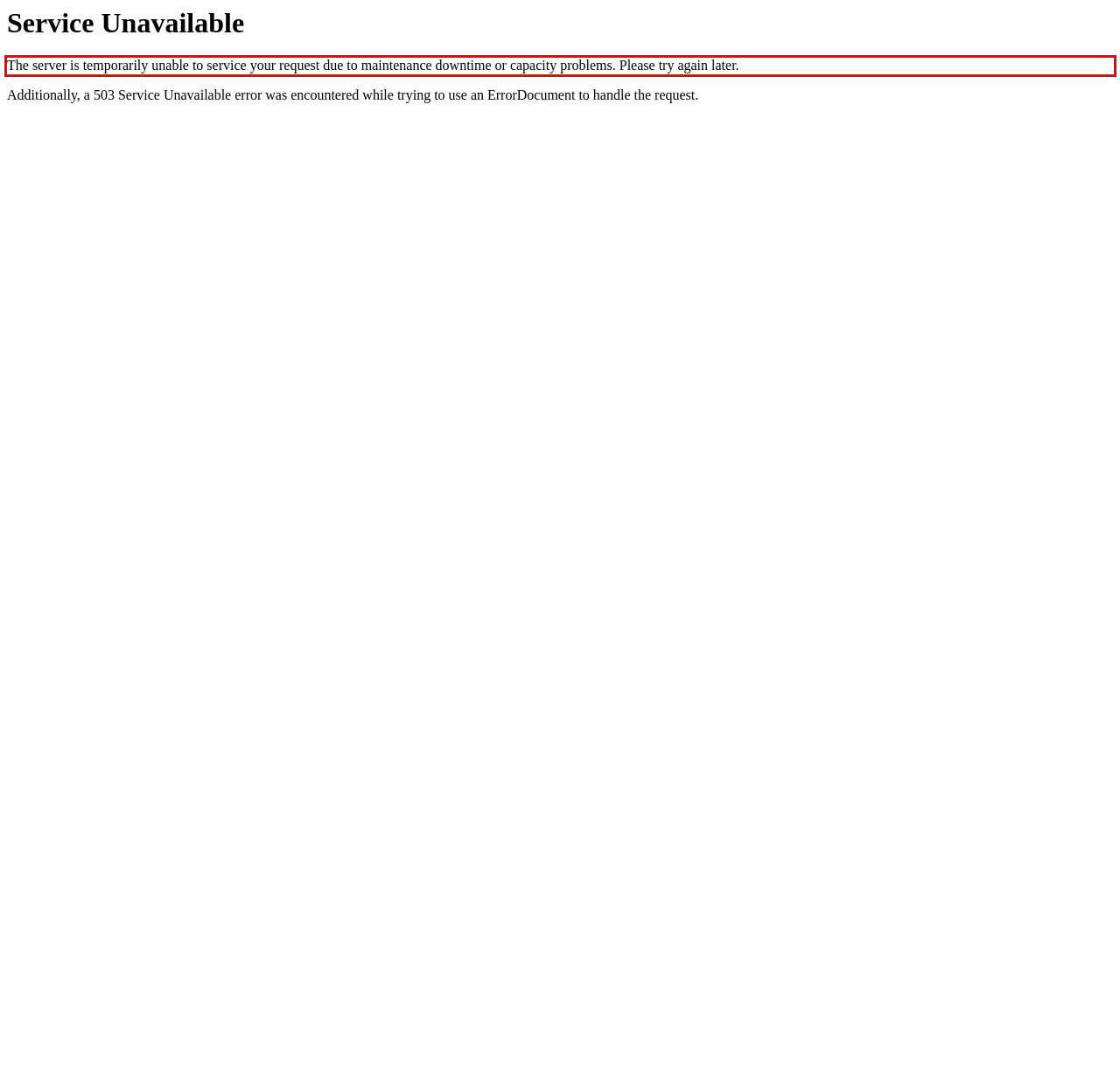Please extract the text content within the red bounding box on the webpage screenshot using OCR.

The server is temporarily unable to service your request due to maintenance downtime or capacity problems. Please try again later.